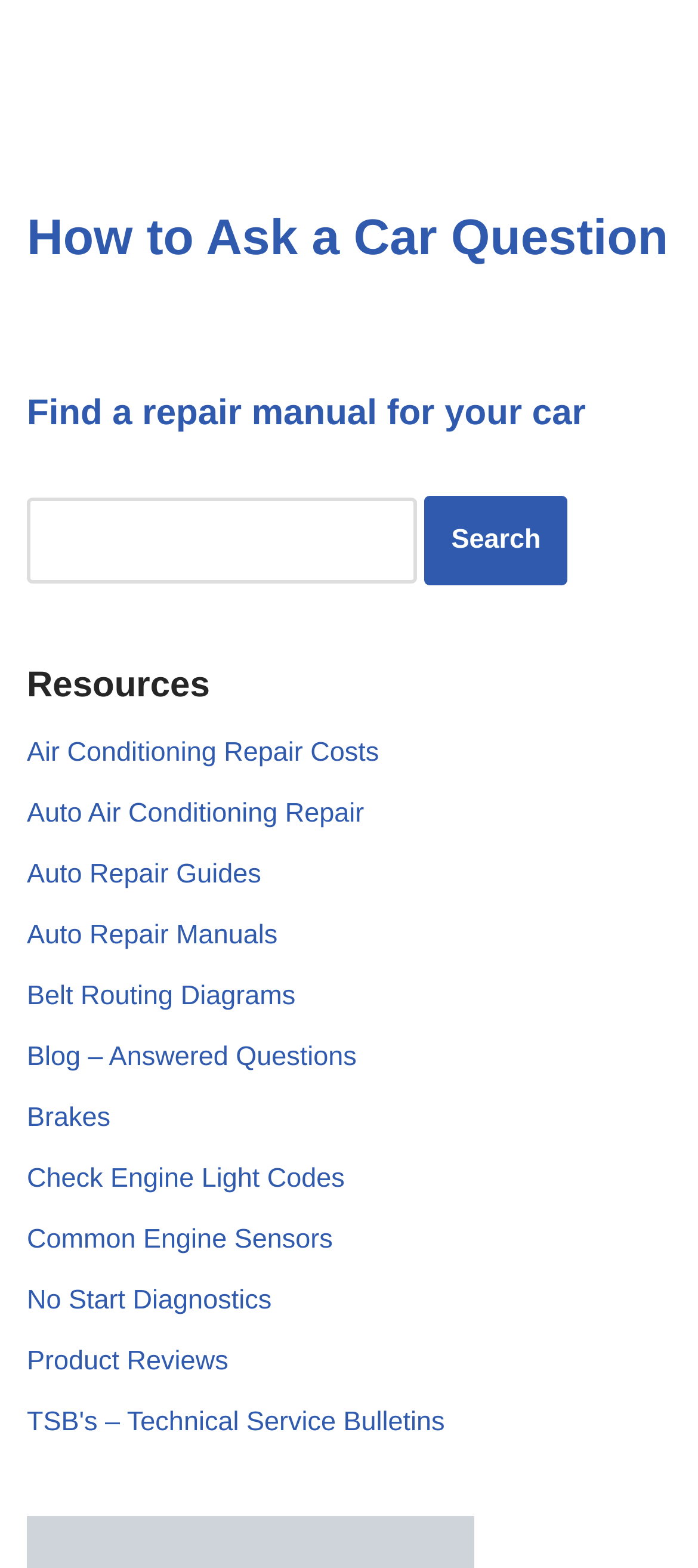Please reply to the following question with a single word or a short phrase:
What is the topic of the link 'Air Conditioning Repair Costs'?

Air conditioning repair costs